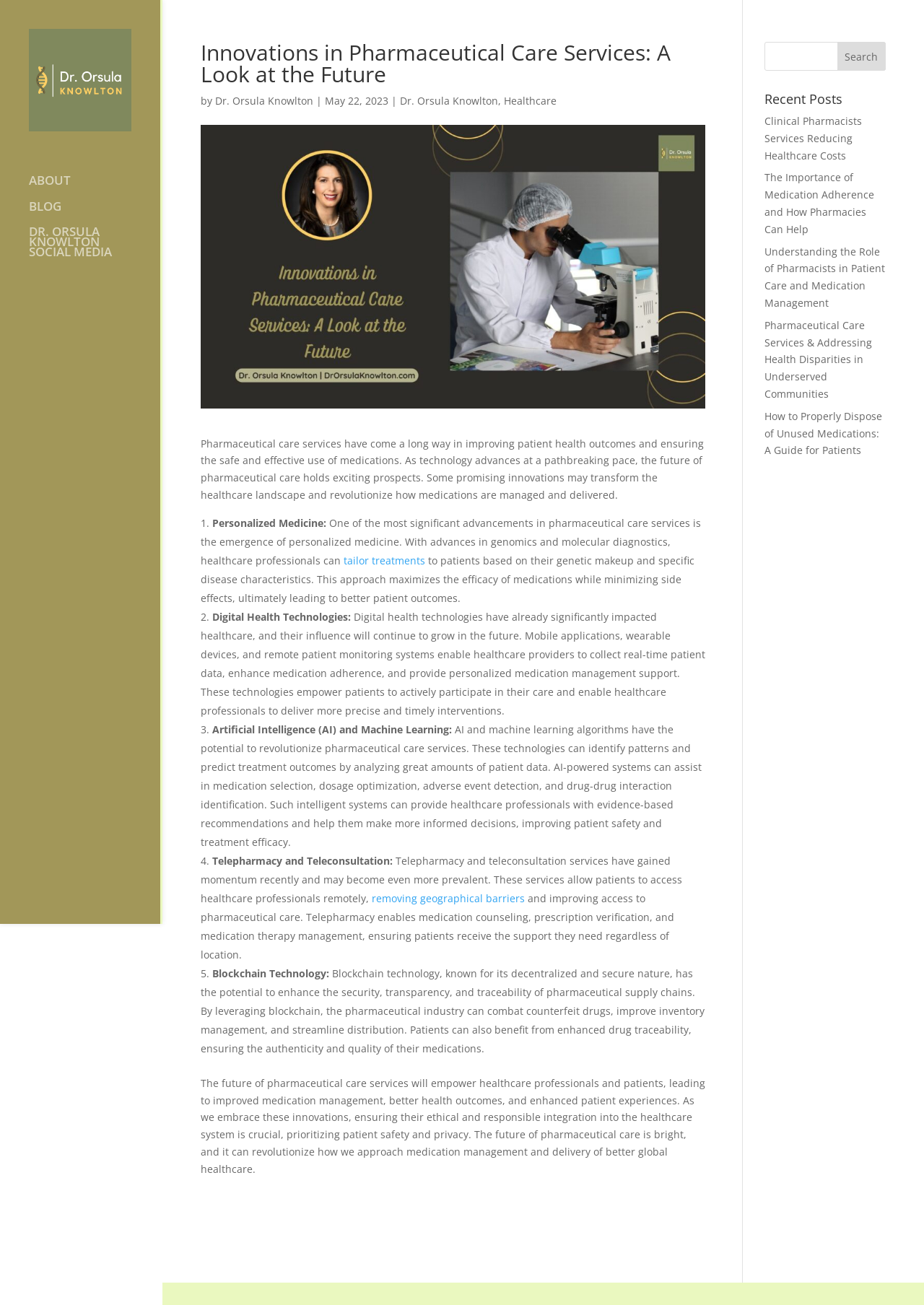Find the bounding box coordinates for the area that should be clicked to accomplish the instruction: "Visit the about page".

[0.031, 0.098, 0.173, 0.117]